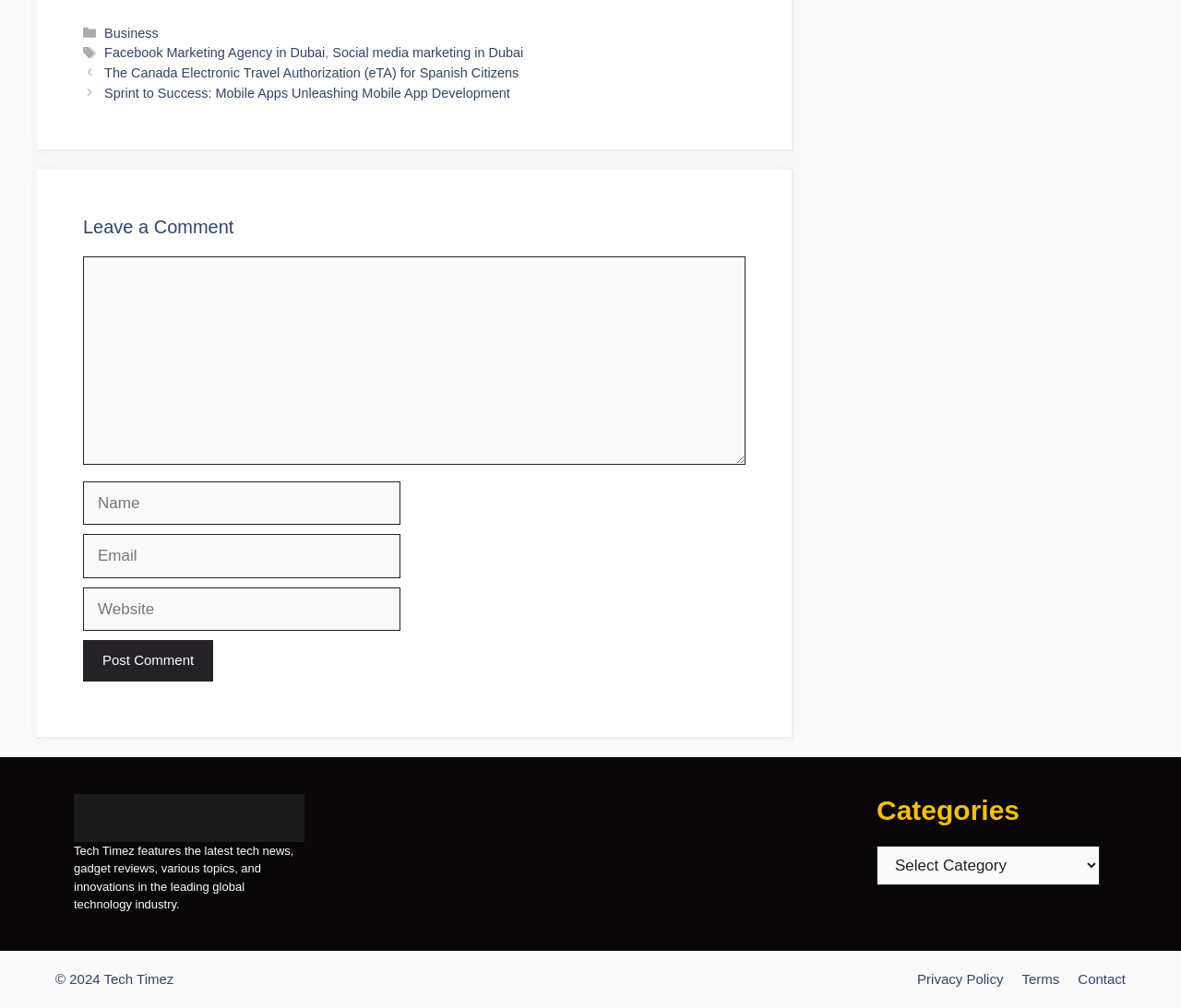Carefully examine the image and provide an in-depth answer to the question: What are the categories listed in the footer?

I found the categories by looking at the links in the footer section, which are labeled as 'Business', 'Facebook Marketing Agency in Dubai', and 'Social media marketing in Dubai'.